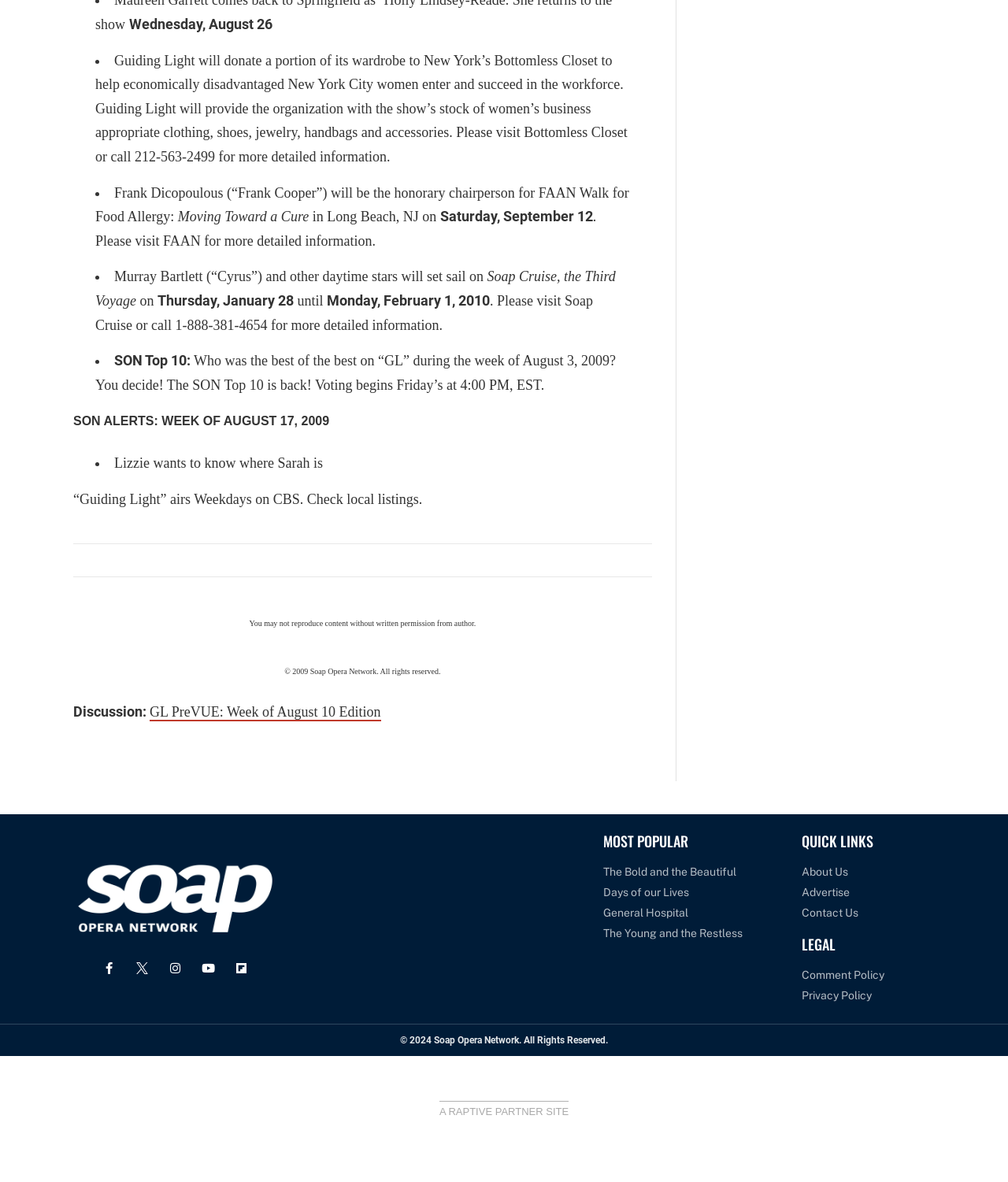Please study the image and answer the question comprehensively:
What is the copyright year of Soap Opera Network?

I found the answer by looking at the text '© 2009 Soap Opera Network. All rights reserved.' which indicates the copyright year.